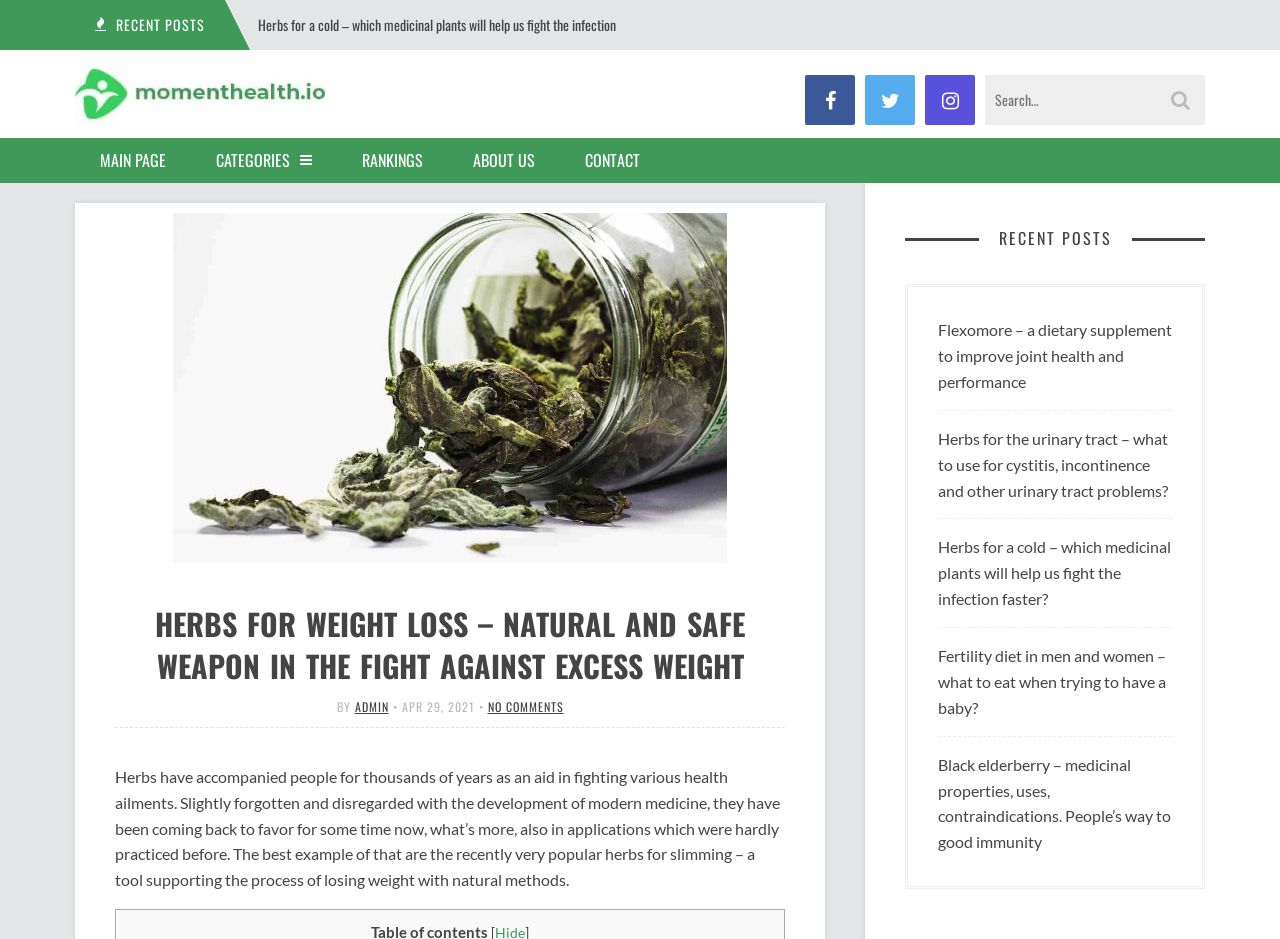Highlight the bounding box coordinates of the region I should click on to meet the following instruction: "Search for a topic".

[0.77, 0.08, 0.941, 0.133]